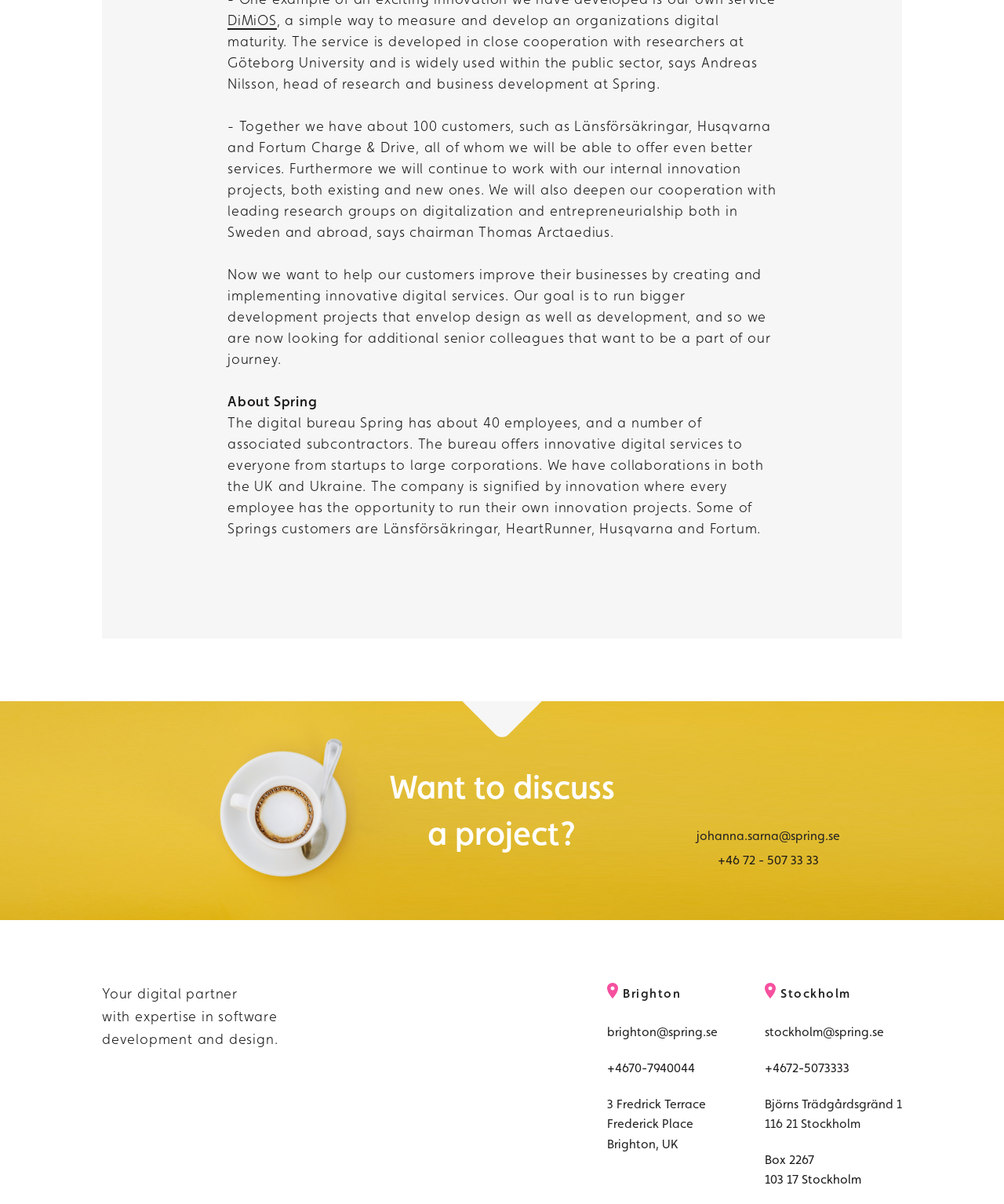Using the details in the image, give a detailed response to the question below:
What is the name of the digital bureau?

The name of the digital bureau is mentioned in the text as 'The digital bureau Spring has about 40 employees, and a number of associated subcontractors.'